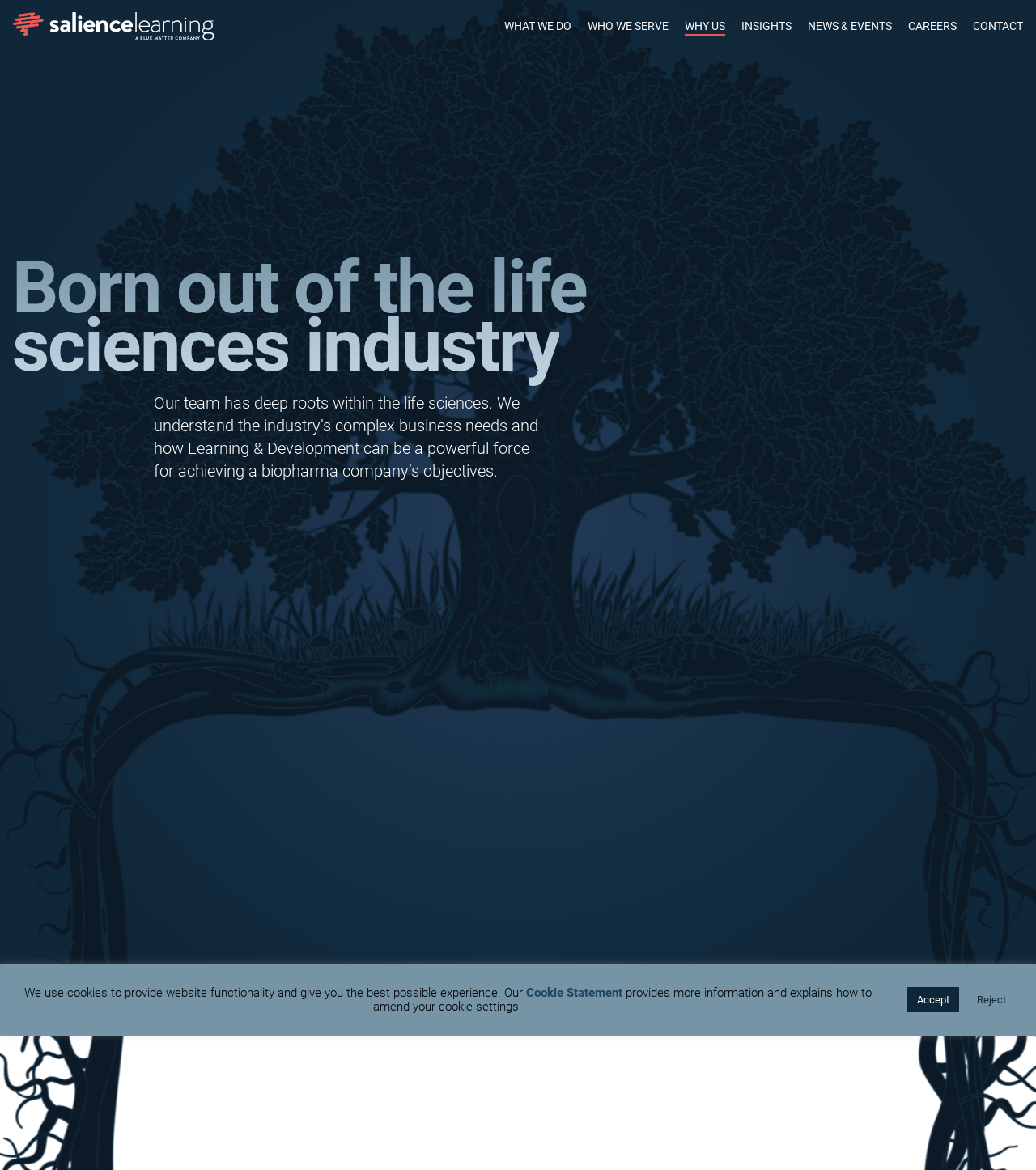Determine the bounding box coordinates of the region I should click to achieve the following instruction: "Go to the WHAT WE DO page". Ensure the bounding box coordinates are four float numbers between 0 and 1, i.e., [left, top, right, bottom].

[0.487, 0.016, 0.552, 0.029]